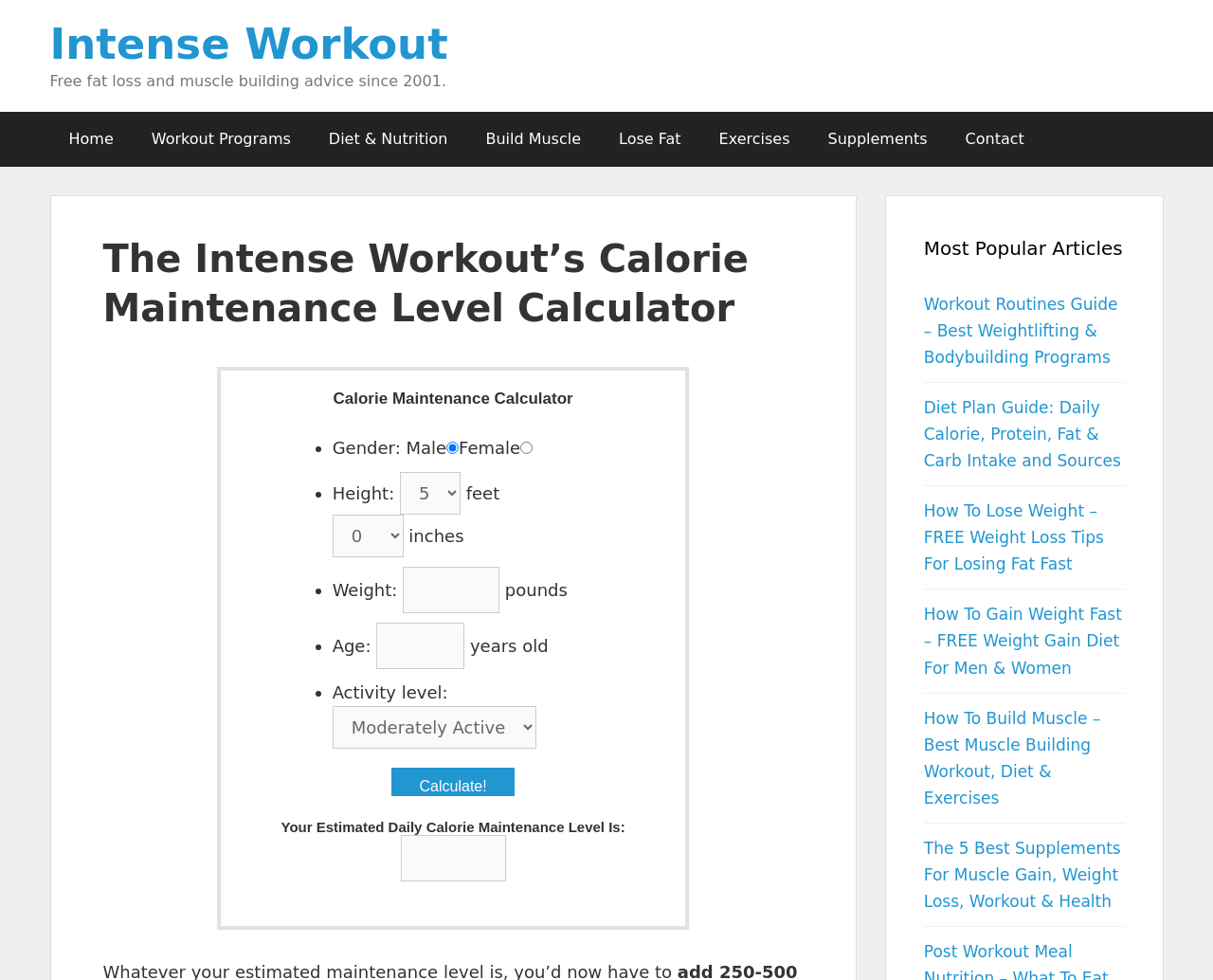Indicate the bounding box coordinates of the element that must be clicked to execute the instruction: "Select gender". The coordinates should be given as four float numbers between 0 and 1, i.e., [left, top, right, bottom].

[0.274, 0.447, 0.368, 0.467]